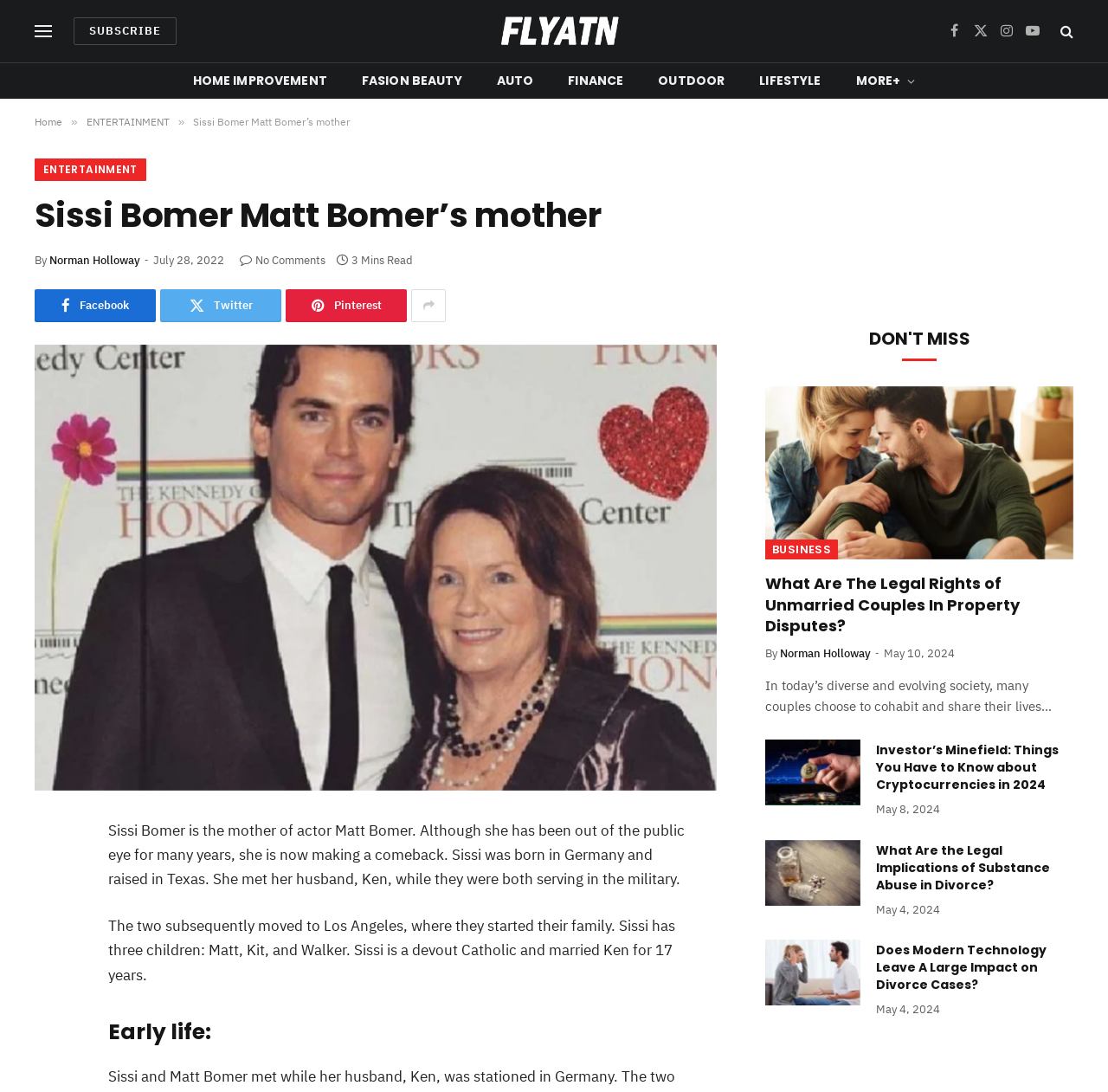What is the topic of the article 'What Are The Legal Rights of Unmarried Couples In Property Disputes'?
Can you give a detailed and elaborate answer to the question?

Based on the webpage content, the article 'What Are The Legal Rights of Unmarried Couples In Property Disputes' discusses the legal rights of unmarried couples in property disputes, providing information on their rights and implications in such cases.